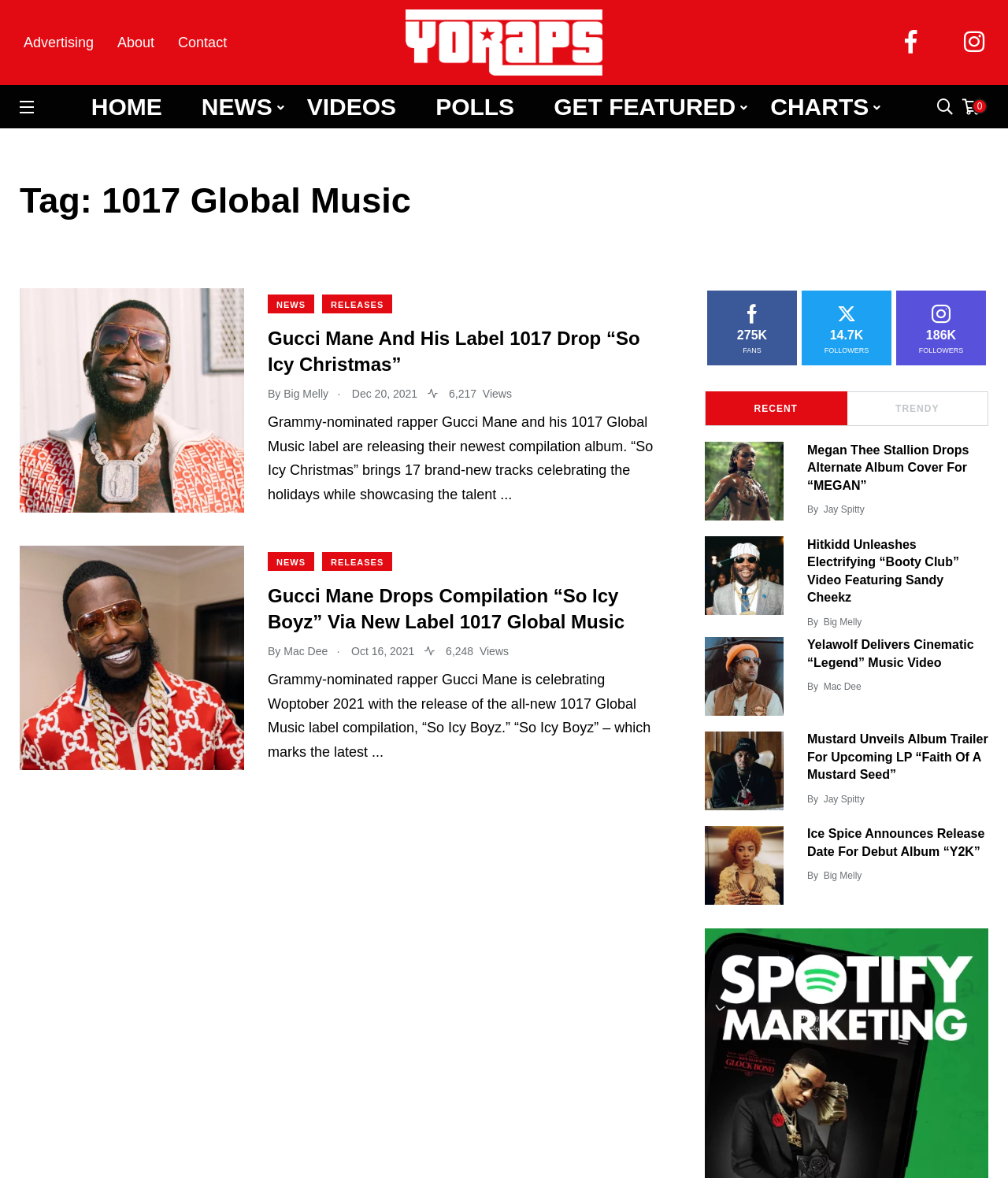Please specify the bounding box coordinates of the element that should be clicked to execute the given instruction: 'Check the 'CHARTS' section'. Ensure the coordinates are four float numbers between 0 and 1, expressed as [left, top, right, bottom].

[0.764, 0.08, 0.862, 0.102]